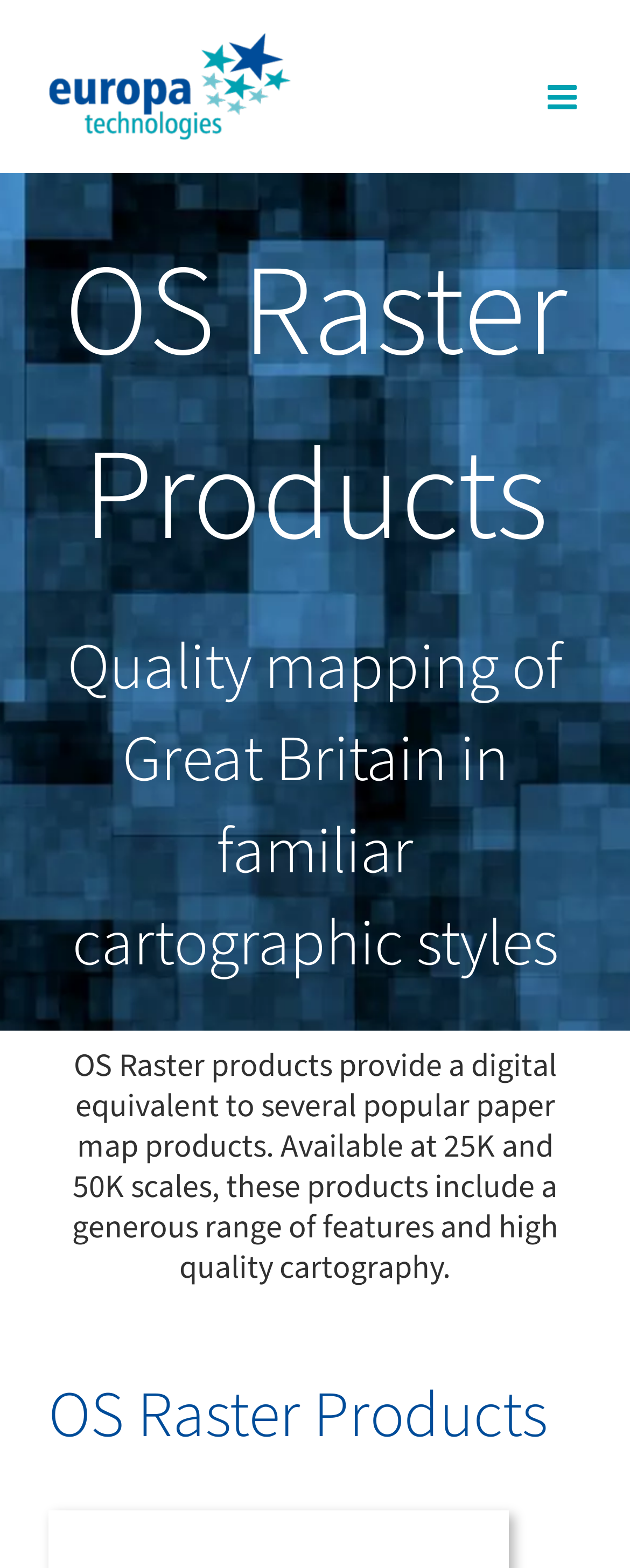Please provide a comprehensive answer to the question below using the information from the image: What is the purpose of OS Raster products?

The purpose of OS Raster products is described in the StaticText element with a bounding box of [0.114, 0.666, 0.886, 0.823]. The text states that OS Raster products provide a digital equivalent to several popular paper map products.